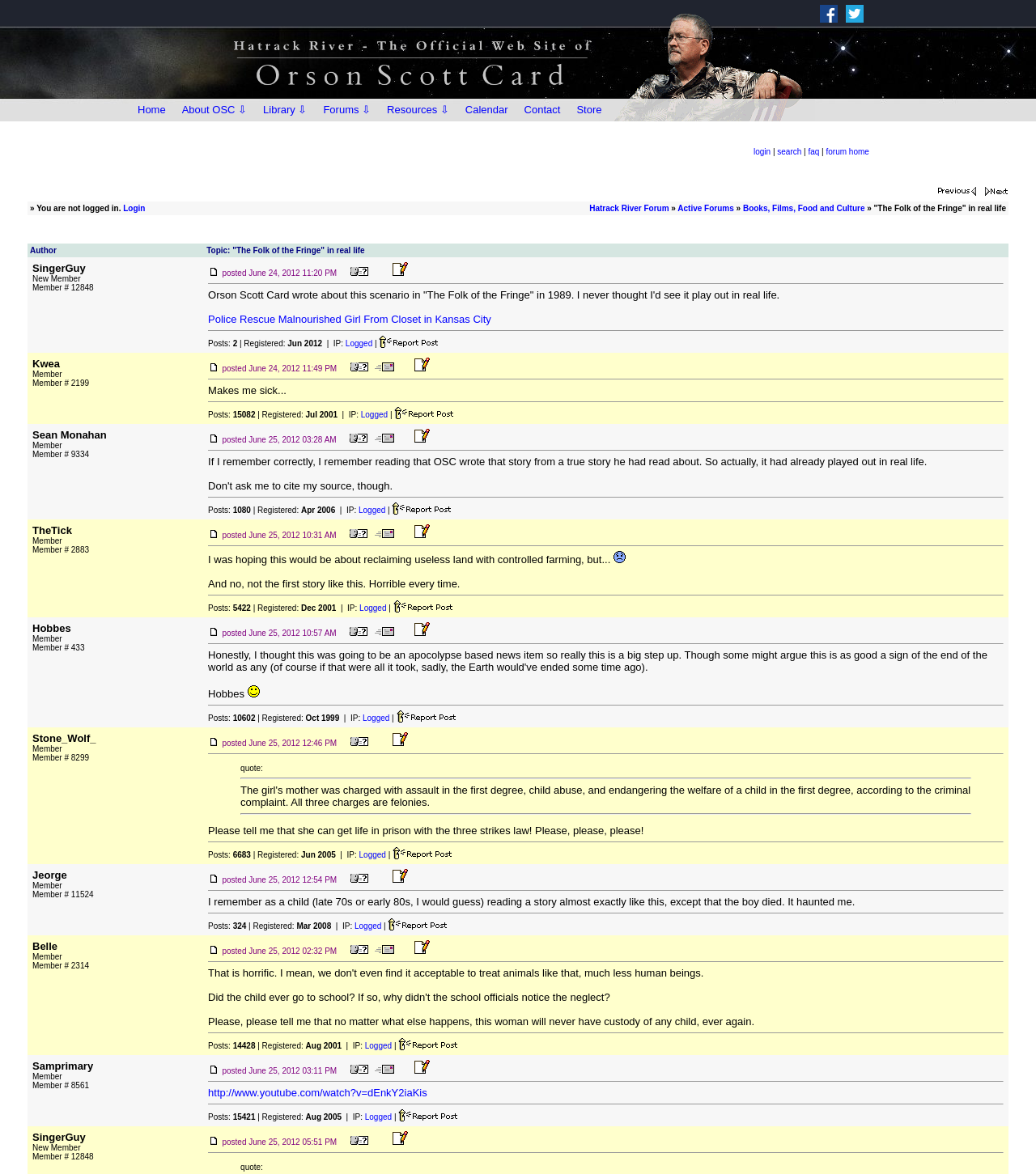Provide the bounding box coordinates of the area you need to click to execute the following instruction: "Read the post by SingerGuy".

[0.031, 0.223, 0.083, 0.234]